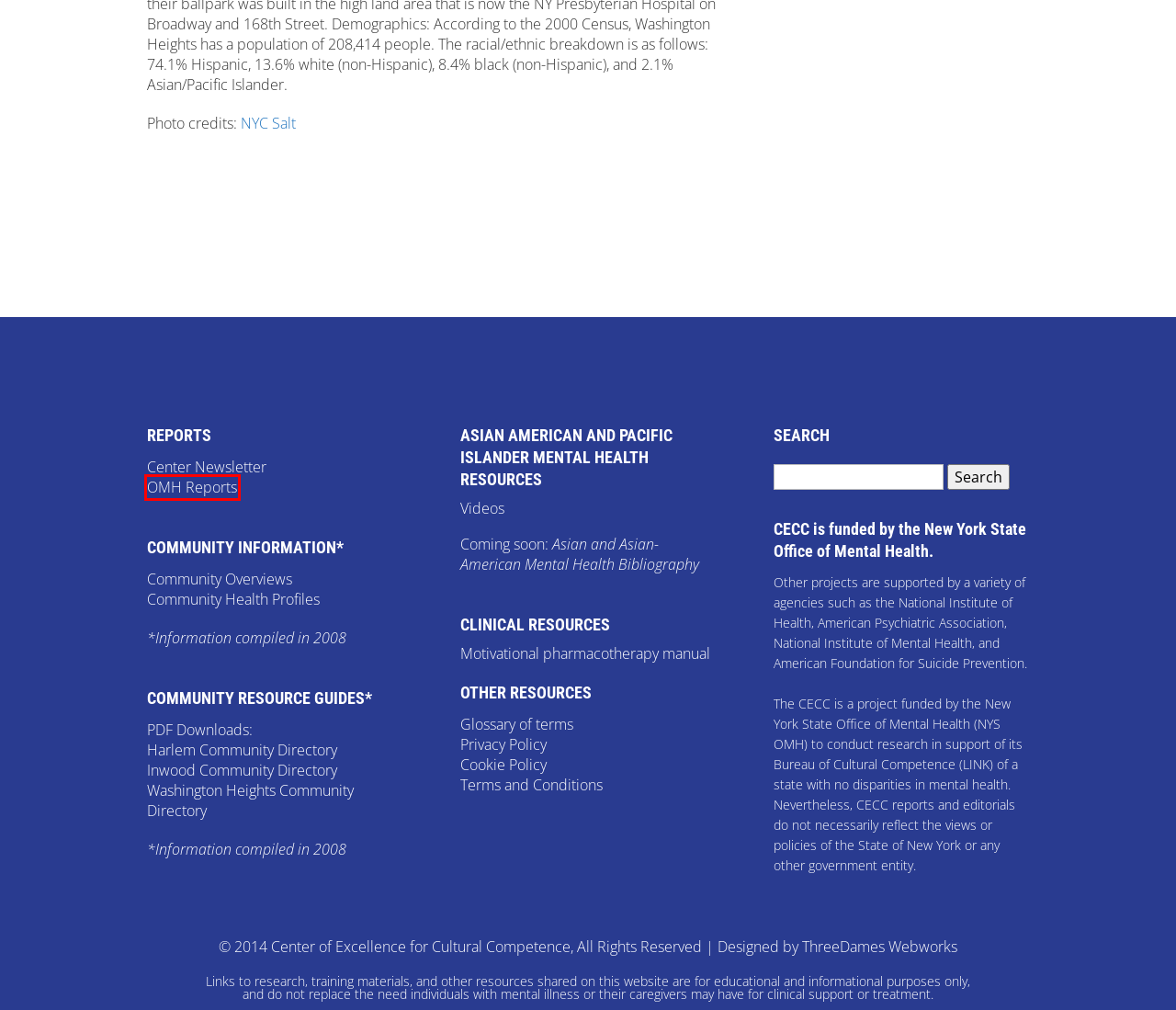You have a screenshot of a webpage with a red bounding box around a UI element. Determine which webpage description best matches the new webpage that results from clicking the element in the bounding box. Here are the candidates:
A. NYC Salt Photography Program
B. Small Business and Non-Profit Web Design and Marketing : ThreeDames Webworks
C. Glossary of Cultural Competence terms | New York City
D. CC Matters Newsletter | Cultural Competence | New York
E. Community Health Profiles | New York City
F. Terms and Conditions | Center of Excellence for Cultural Competence | CECC
G. OMH Reports | New York State Office of Mental Health
H. Prevention of Suicidal Behavior in Diverse Populations | Cultural Competence

G